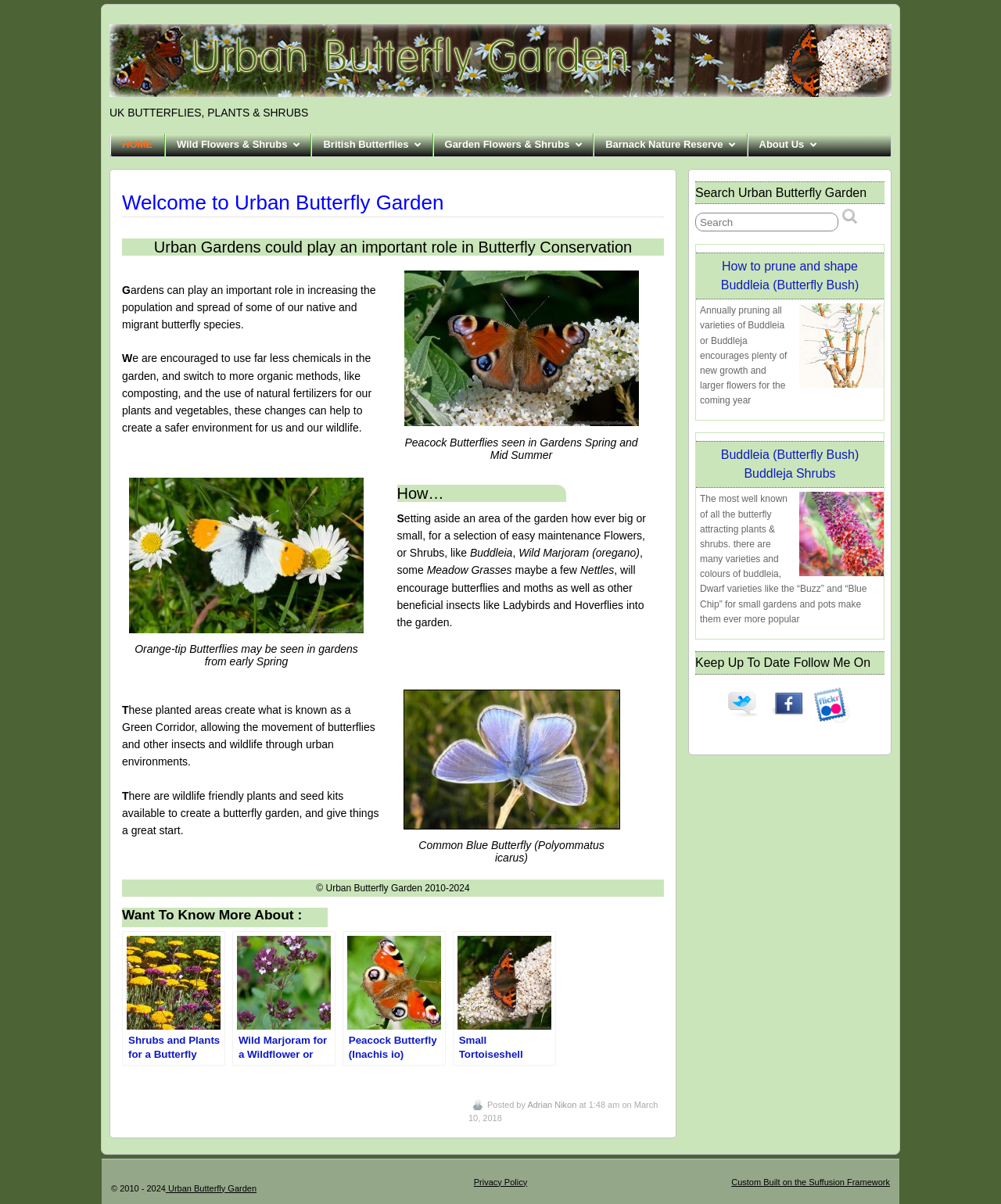What type of plants are recommended for a butterfly garden?
Look at the screenshot and provide an in-depth answer.

The webpage mentions that setting aside an area of the garden for a selection of easy maintenance flowers or shrubs, like Buddleia, Wild Marjoram, or Meadow Grasses, can encourage butterflies and moths into the garden.